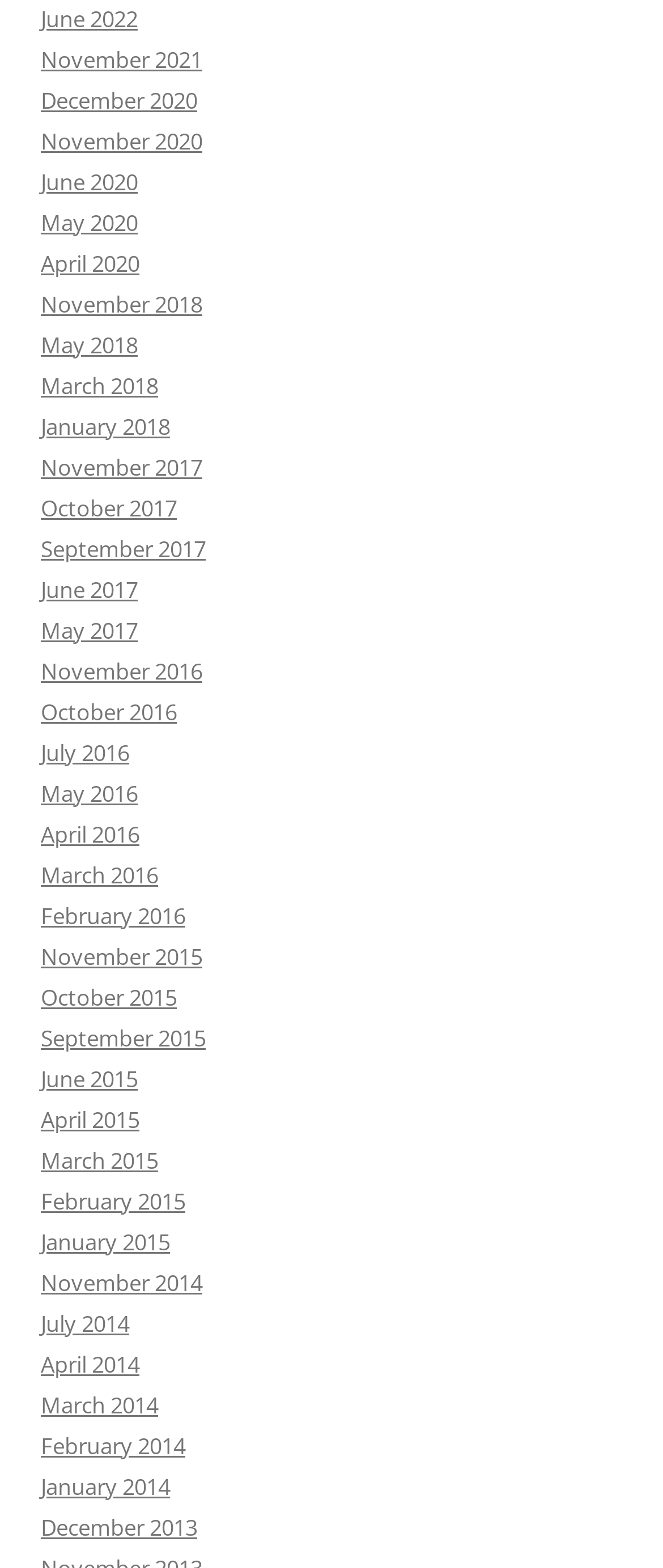Locate the bounding box coordinates of the element that needs to be clicked to carry out the instruction: "View June 2022". The coordinates should be given as four float numbers ranging from 0 to 1, i.e., [left, top, right, bottom].

[0.062, 0.002, 0.208, 0.021]